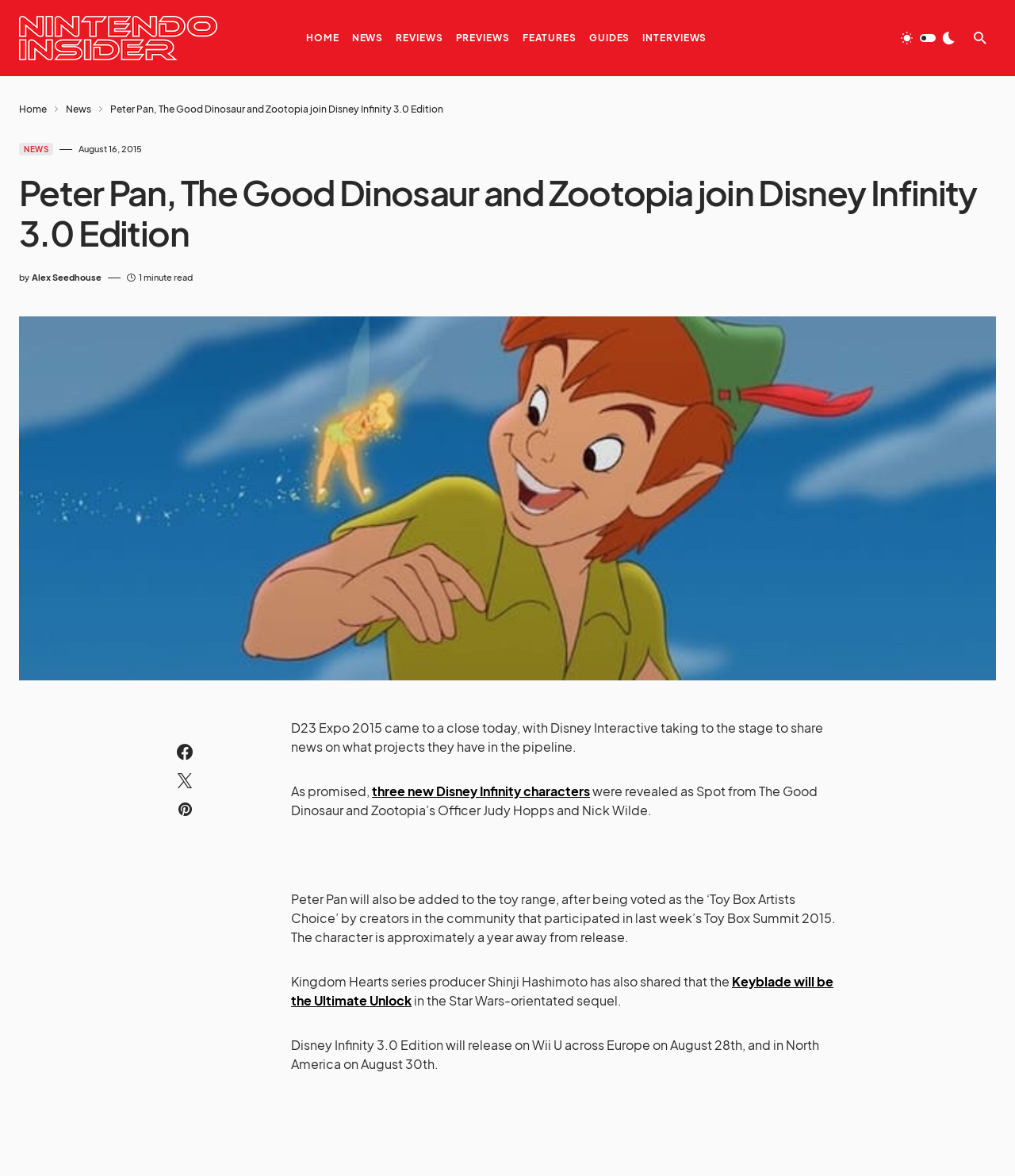What is the name of the producer who shared information about the Keyblade?
Respond with a short answer, either a single word or a phrase, based on the image.

Shinji Hashimoto